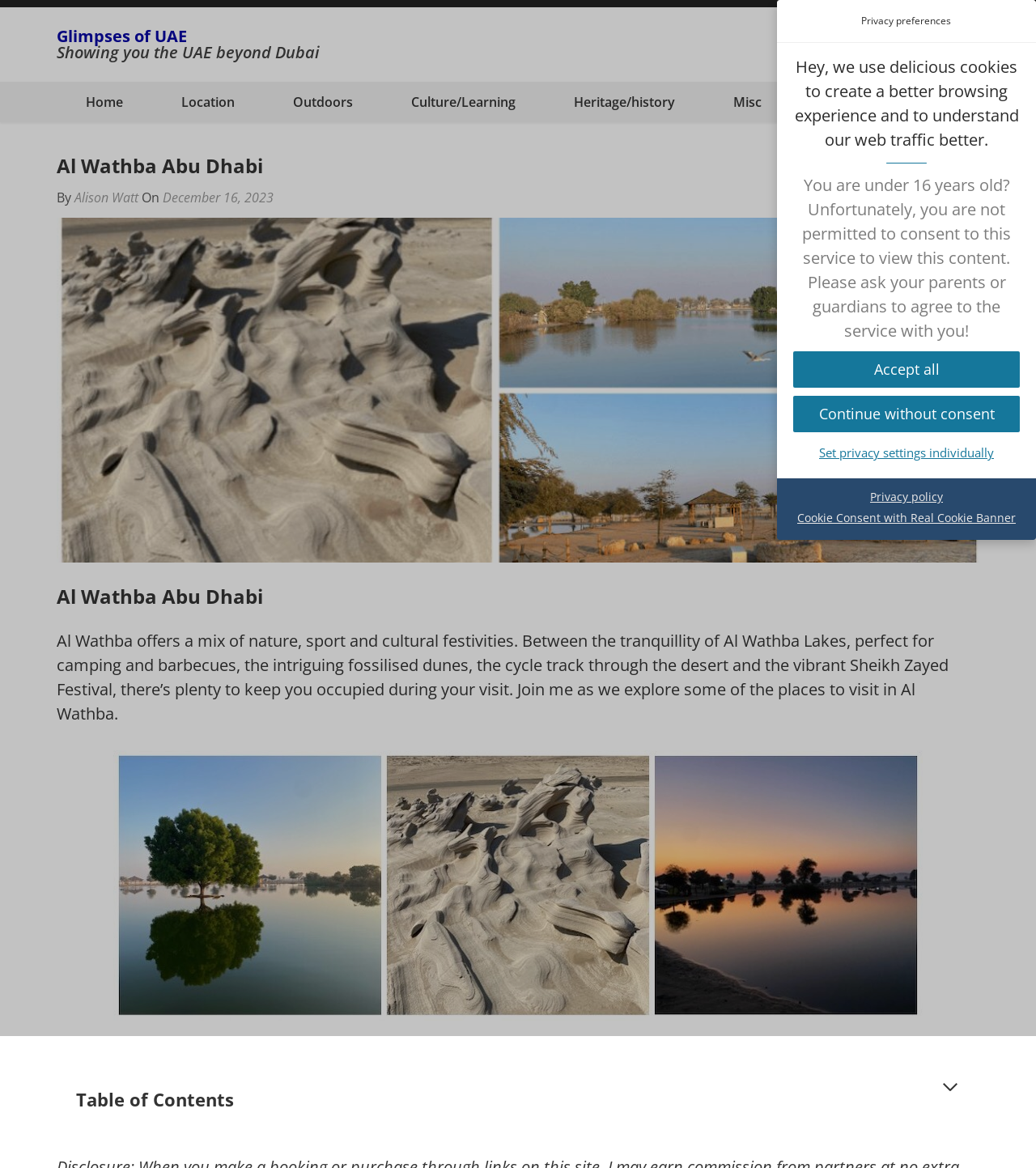Mark the bounding box of the element that matches the following description: "Alison Watt".

[0.072, 0.161, 0.134, 0.177]